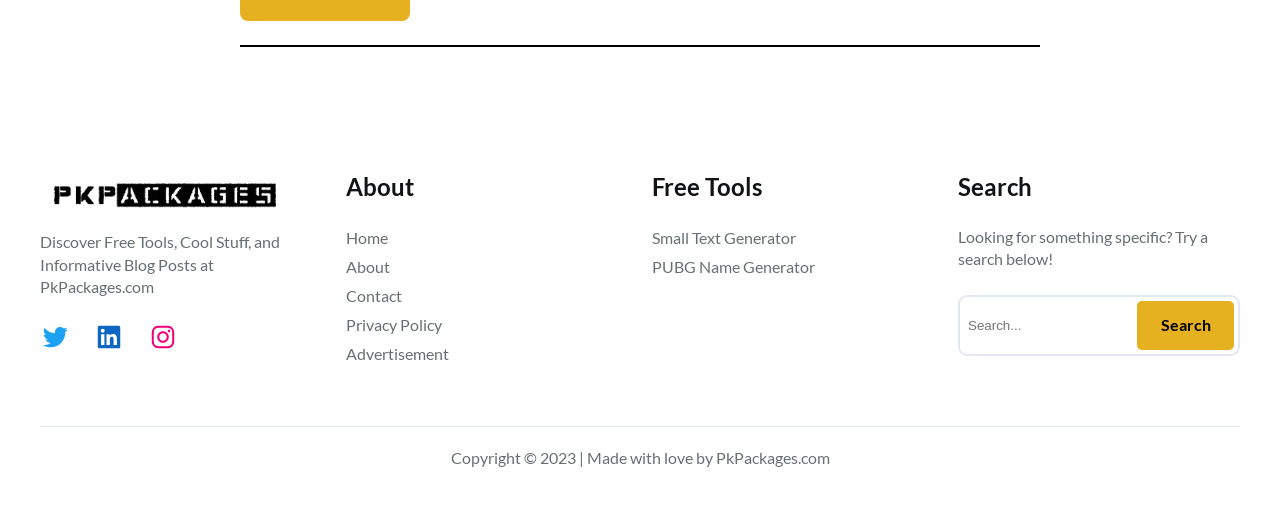Predict the bounding box coordinates for the UI element described as: "parent_node: Search name="s" placeholder="Search..."". The coordinates should be four float numbers between 0 and 1, presented as [left, top, right, bottom].

[0.753, 0.591, 0.881, 0.688]